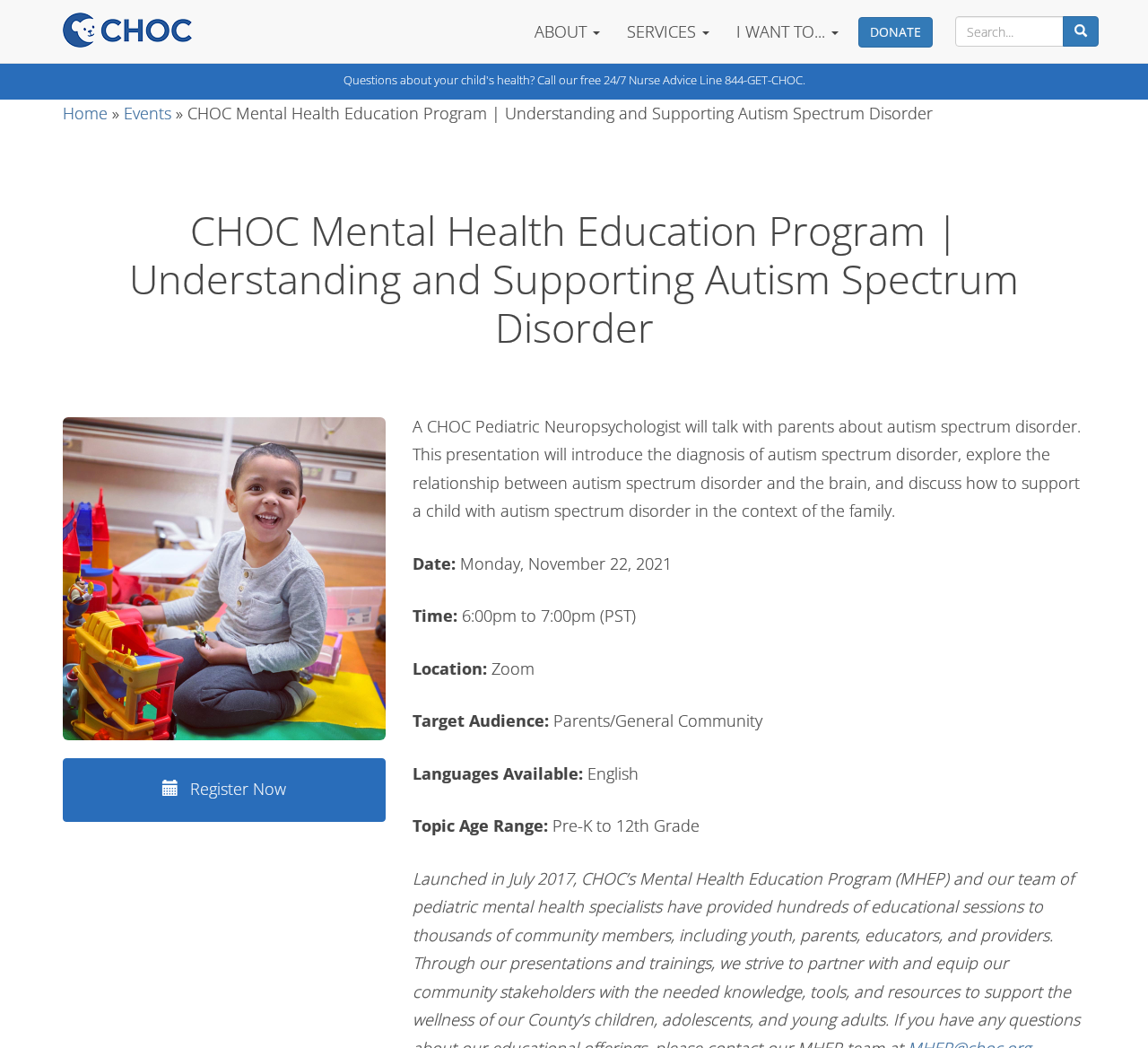Provide the bounding box for the UI element matching this description: "Center Goods In The News".

None